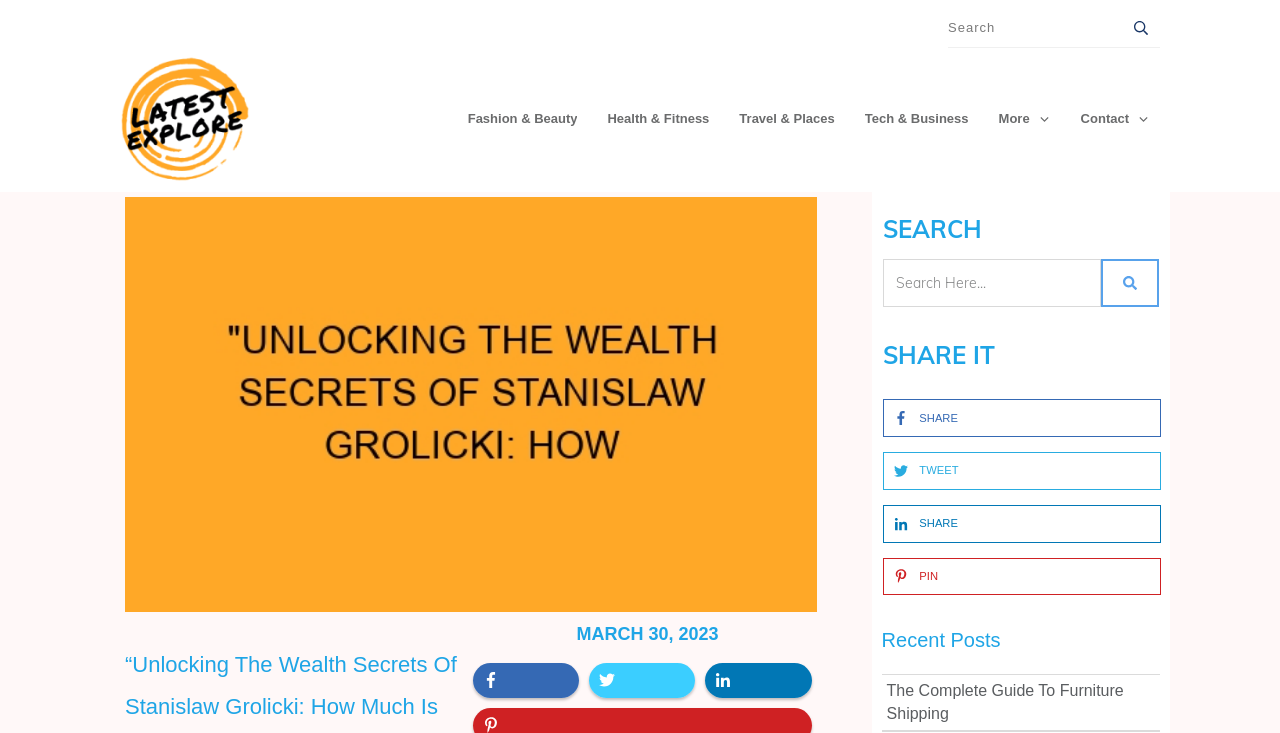Please predict the bounding box coordinates of the element's region where a click is necessary to complete the following instruction: "Click on Fashion & Beauty". The coordinates should be represented by four float numbers between 0 and 1, i.e., [left, top, right, bottom].

[0.365, 0.145, 0.451, 0.18]